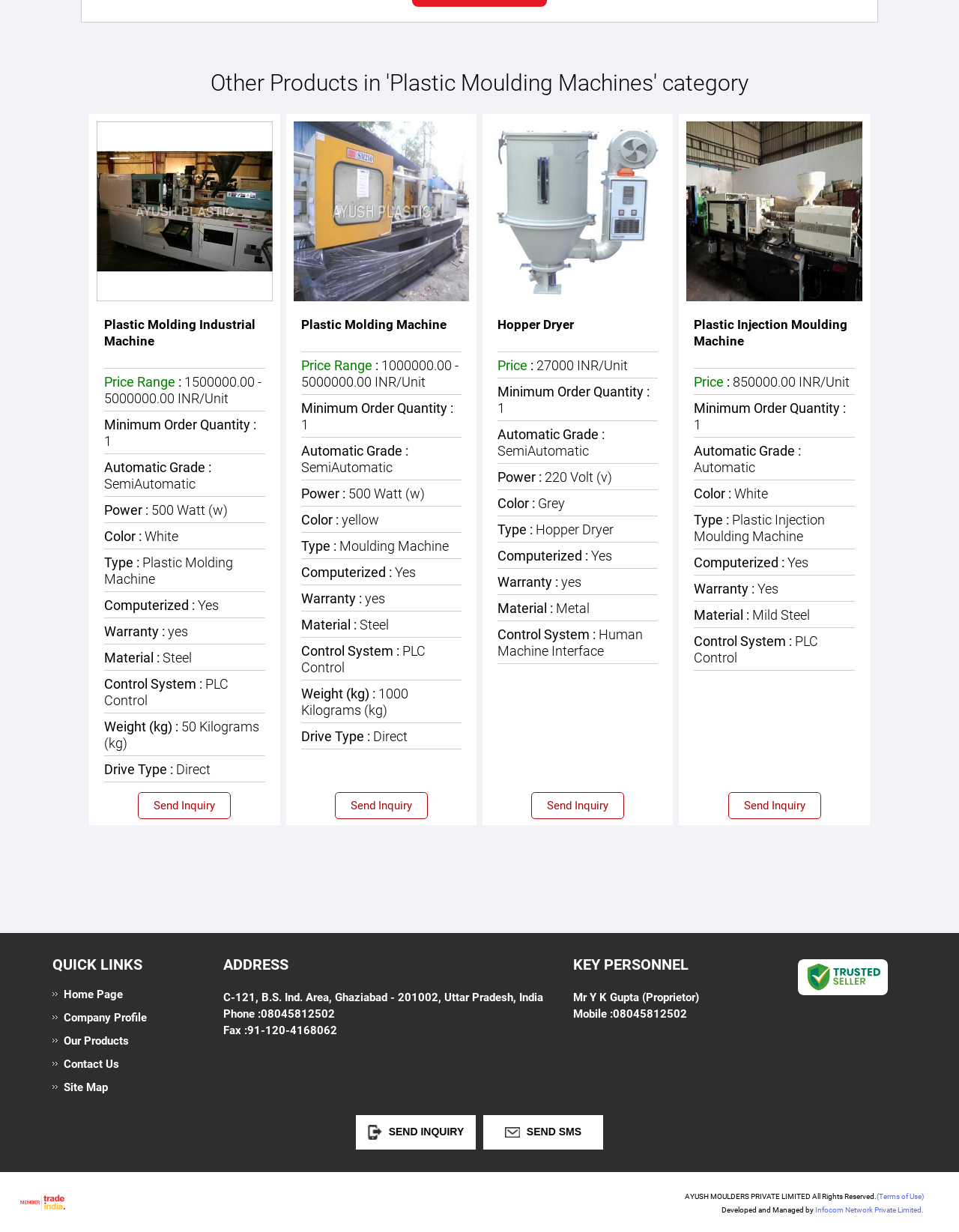Could you provide the bounding box coordinates for the portion of the screen to click to complete this instruction: "Click on 'Plastic Molding Machine'"?

[0.306, 0.098, 0.489, 0.244]